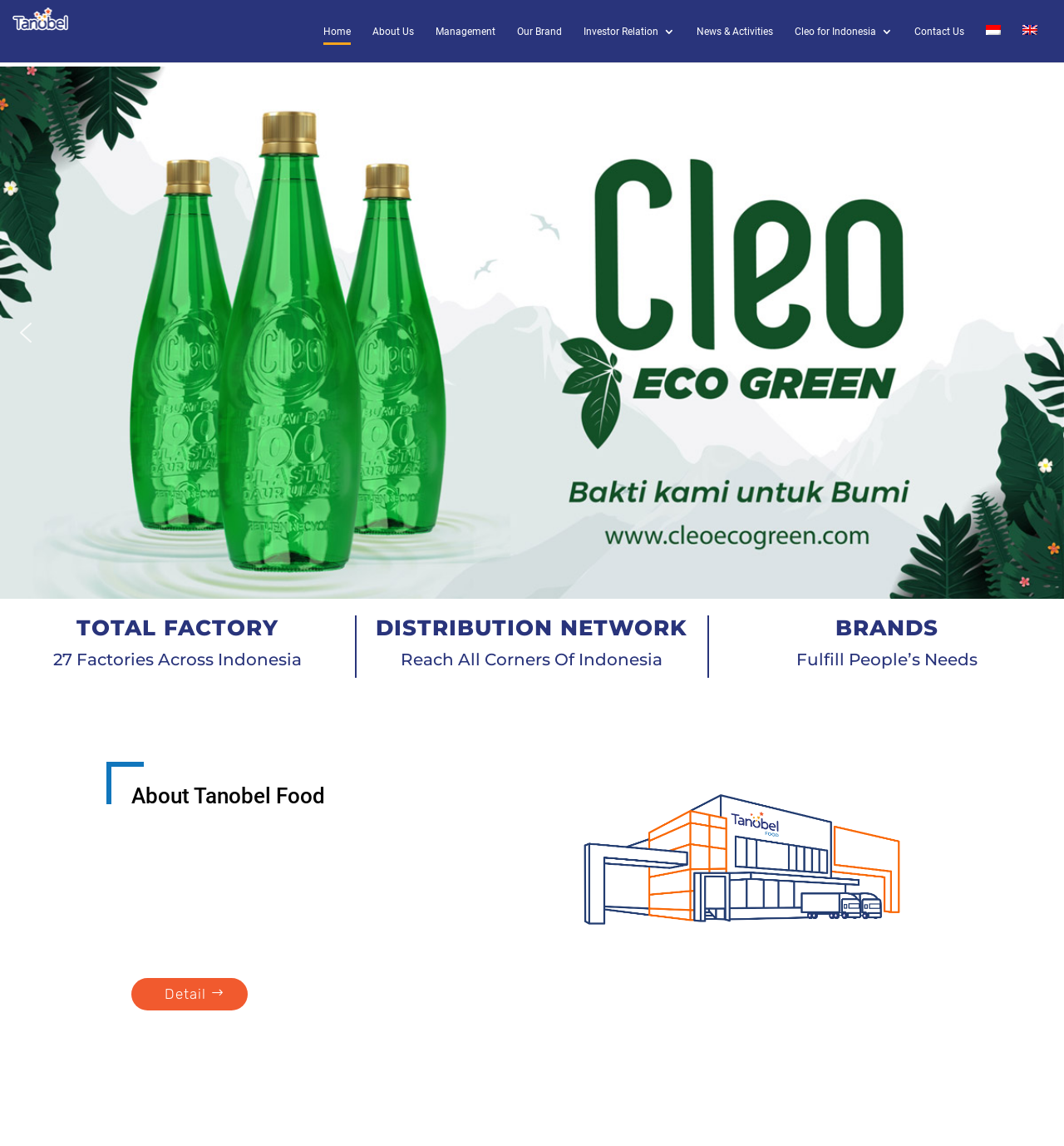Provide a brief response using a word or short phrase to this question:
What is the topic of the paragraph below the slider?

About Tanobel Food